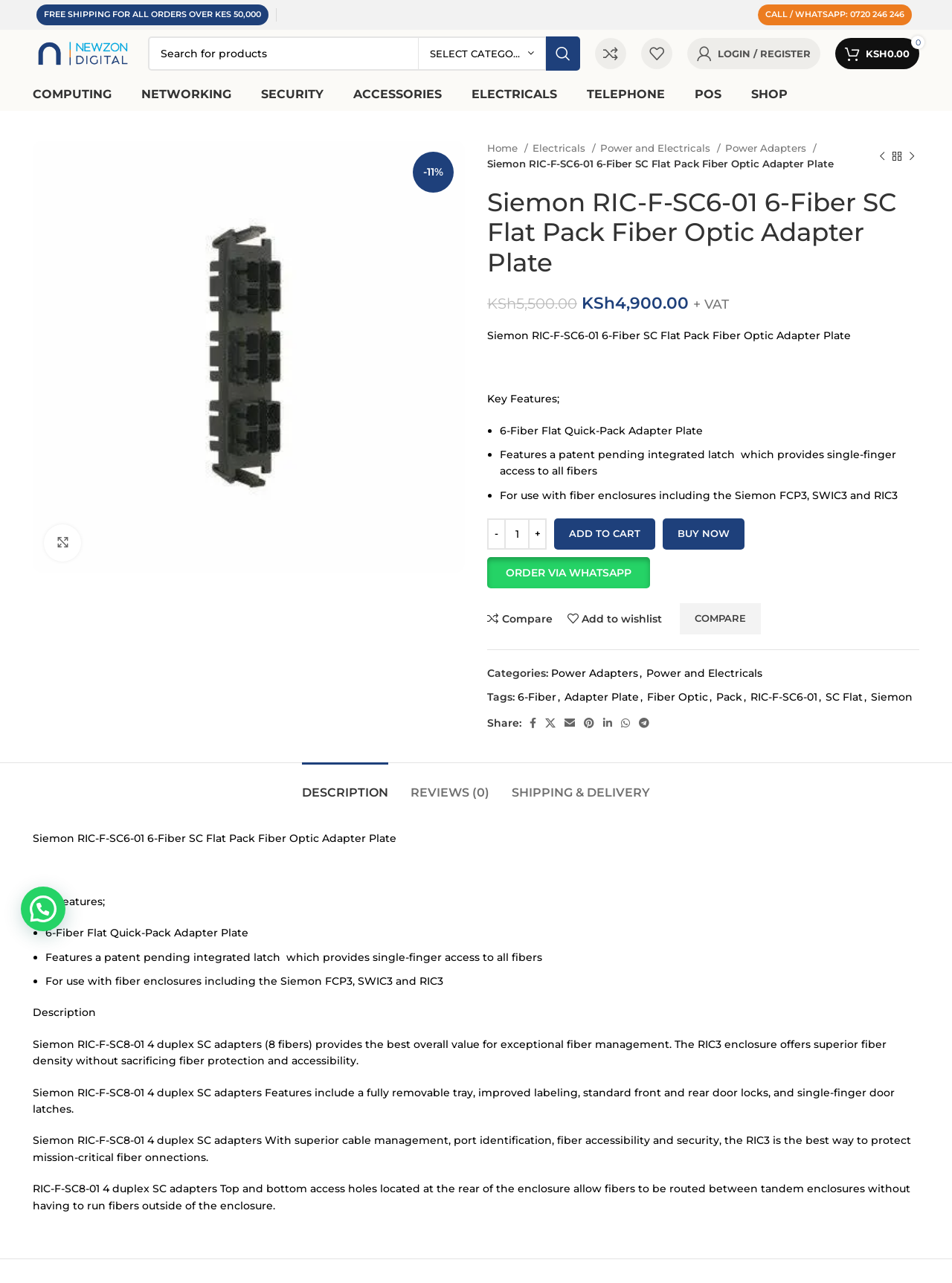Highlight the bounding box coordinates of the region I should click on to meet the following instruction: "Search for products".

[0.155, 0.028, 0.609, 0.055]